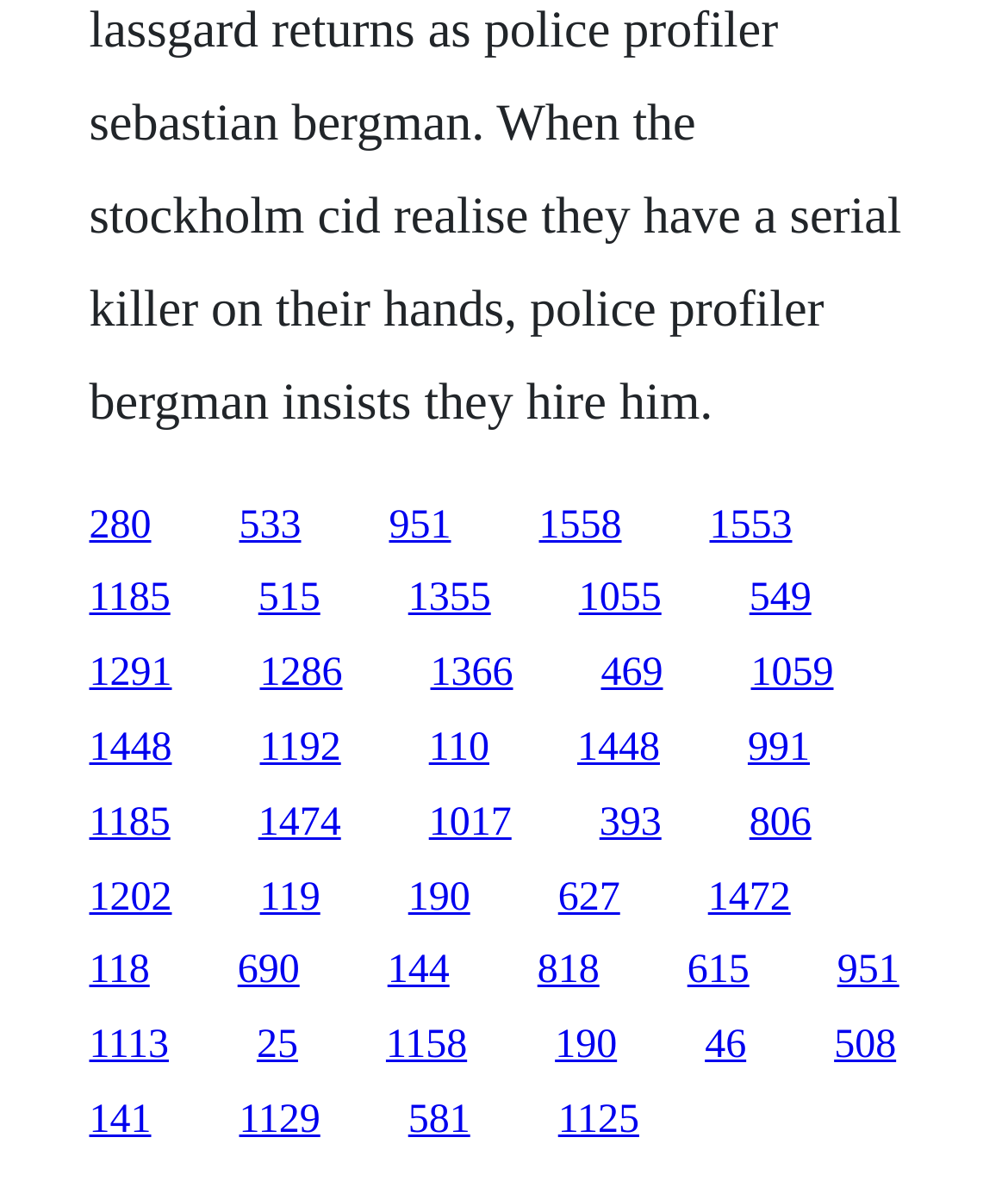Specify the bounding box coordinates of the area that needs to be clicked to achieve the following instruction: "visit the third link".

[0.386, 0.426, 0.447, 0.463]